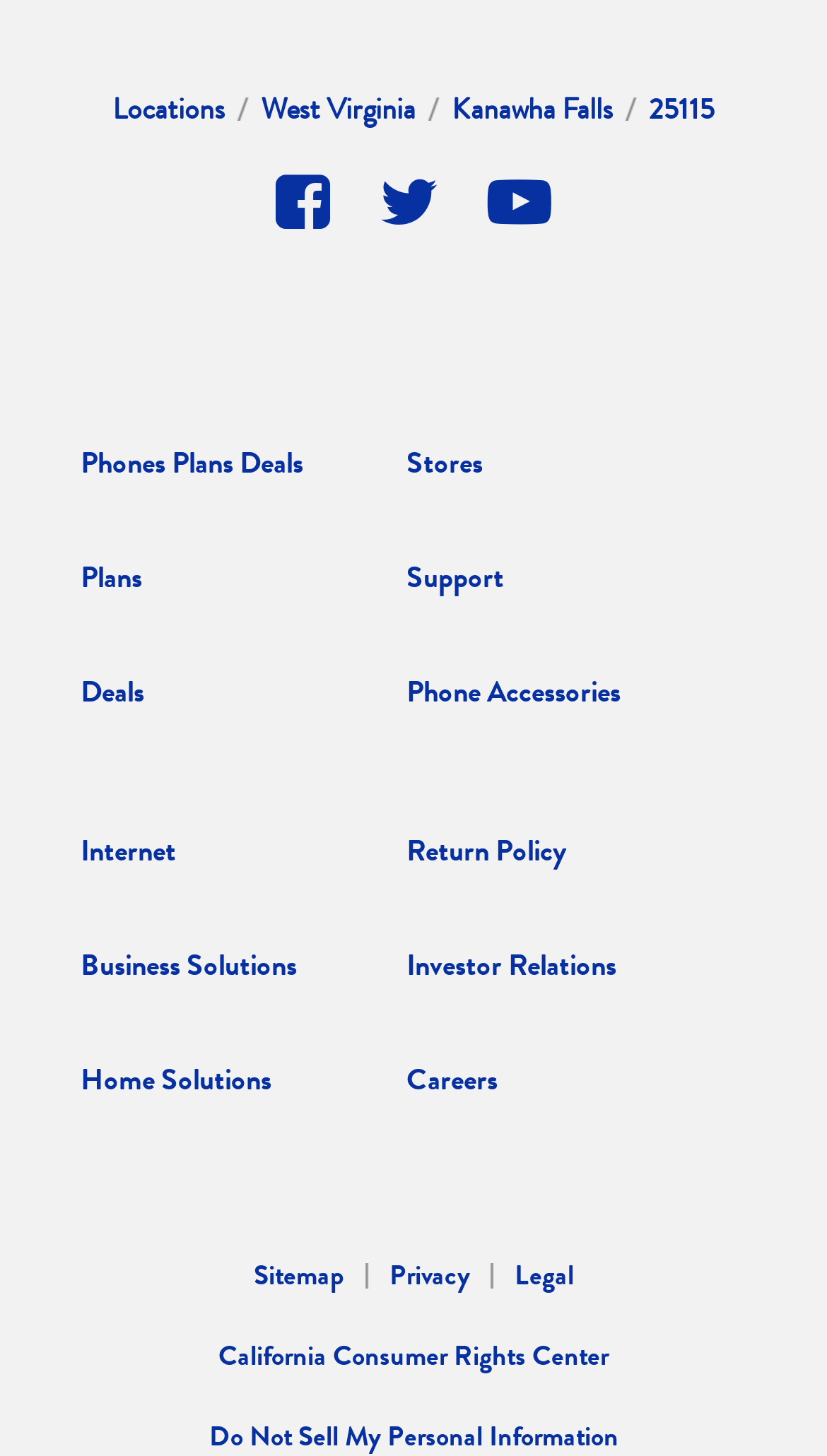Determine the bounding box coordinates of the region to click in order to accomplish the following instruction: "Check internet options". Provide the coordinates as four float numbers between 0 and 1, specifically [left, top, right, bottom].

[0.097, 0.235, 0.213, 0.265]